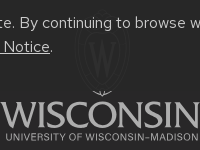What is the purpose of the message above the logo?
Look at the webpage screenshot and answer the question with a detailed explanation.

The message above the logo indicates the site's usage of cookies, informing visitors that by continuing to browse, they acknowledge this policy, which is a necessary step to maintain compliance with privacy regulations.